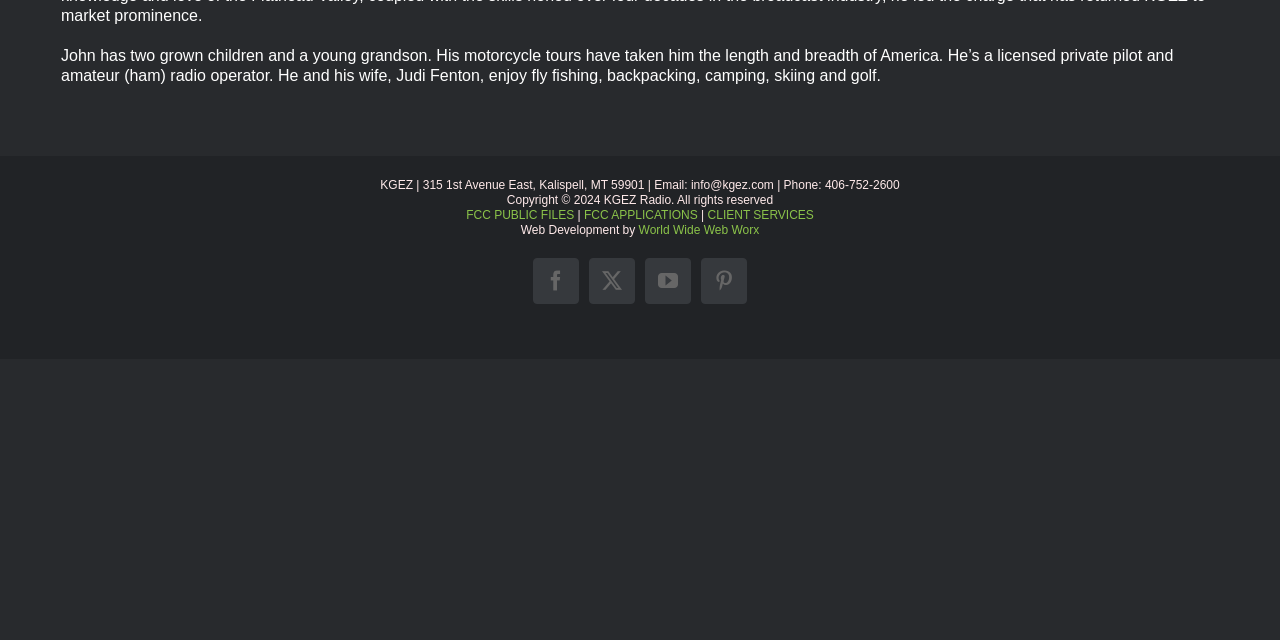Give the bounding box coordinates for this UI element: "Go to Top". The coordinates should be four float numbers between 0 and 1, arranged as [left, top, right, bottom].

[0.904, 0.945, 0.941, 1.0]